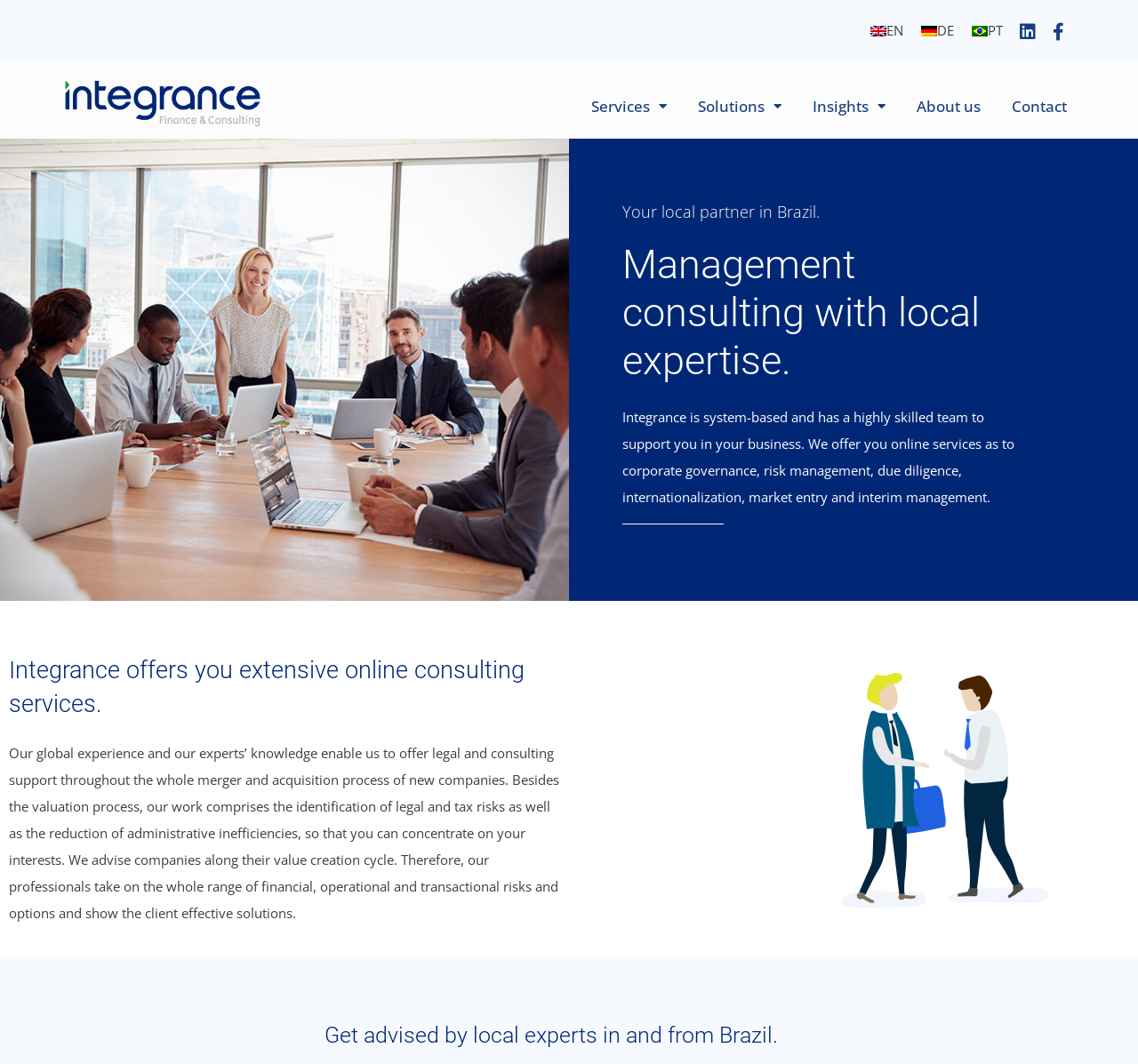What type of support does the consultancy firm provide?
With the help of the image, please provide a detailed response to the question.

The StaticText element mentions that the consultancy firm provides legal and consulting support throughout the whole merger and acquisition process of new companies, which suggests that the firm offers comprehensive support to its clients.